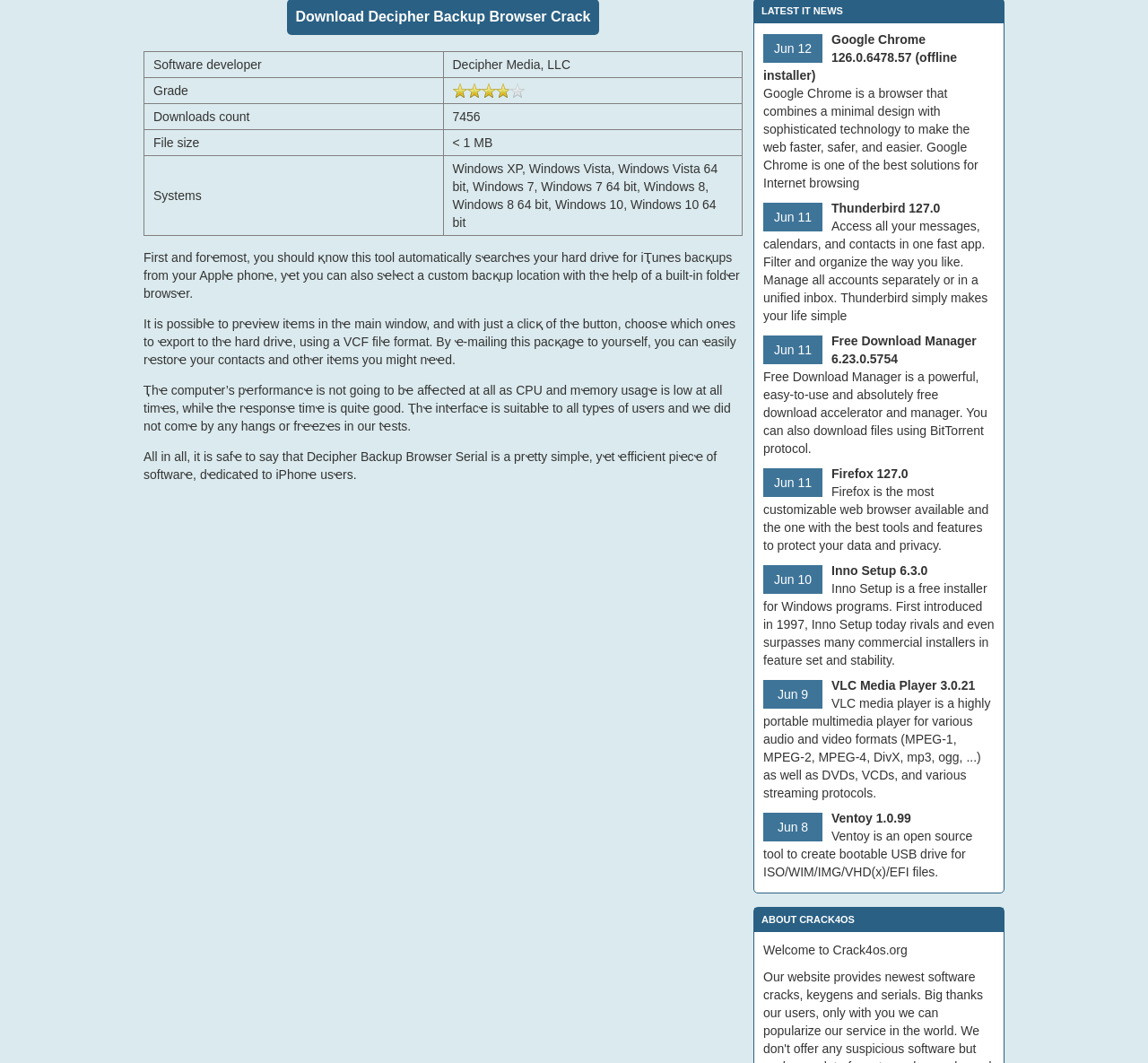Provide the bounding box coordinates of the HTML element this sentence describes: "VLC Media Player 3.0.21".

[0.724, 0.638, 0.849, 0.651]